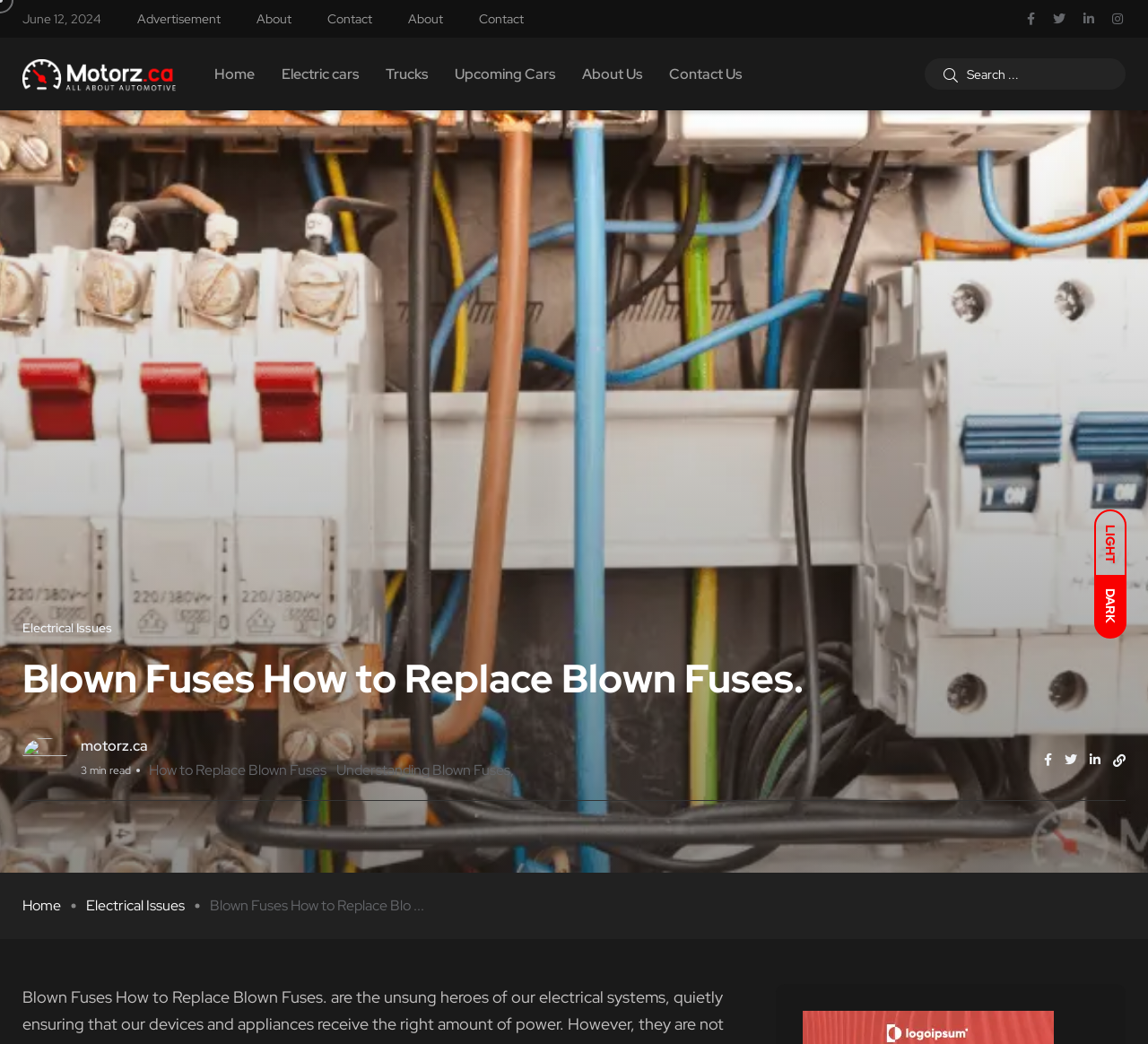Identify the webpage's primary heading and generate its text.

Blown Fuses How to Replace Blown Fuses.